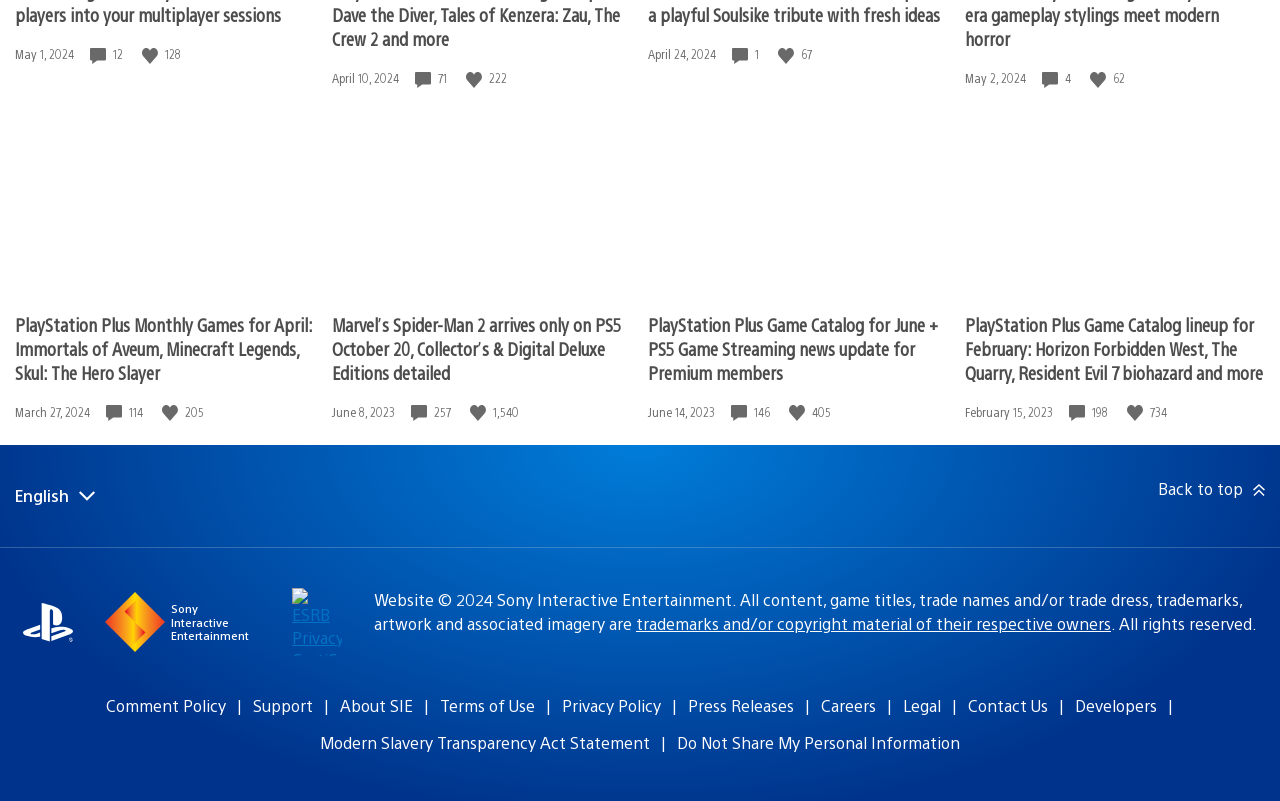Find the bounding box coordinates of the element to click in order to complete the given instruction: "Go back to top."

[0.905, 0.597, 0.988, 0.625]